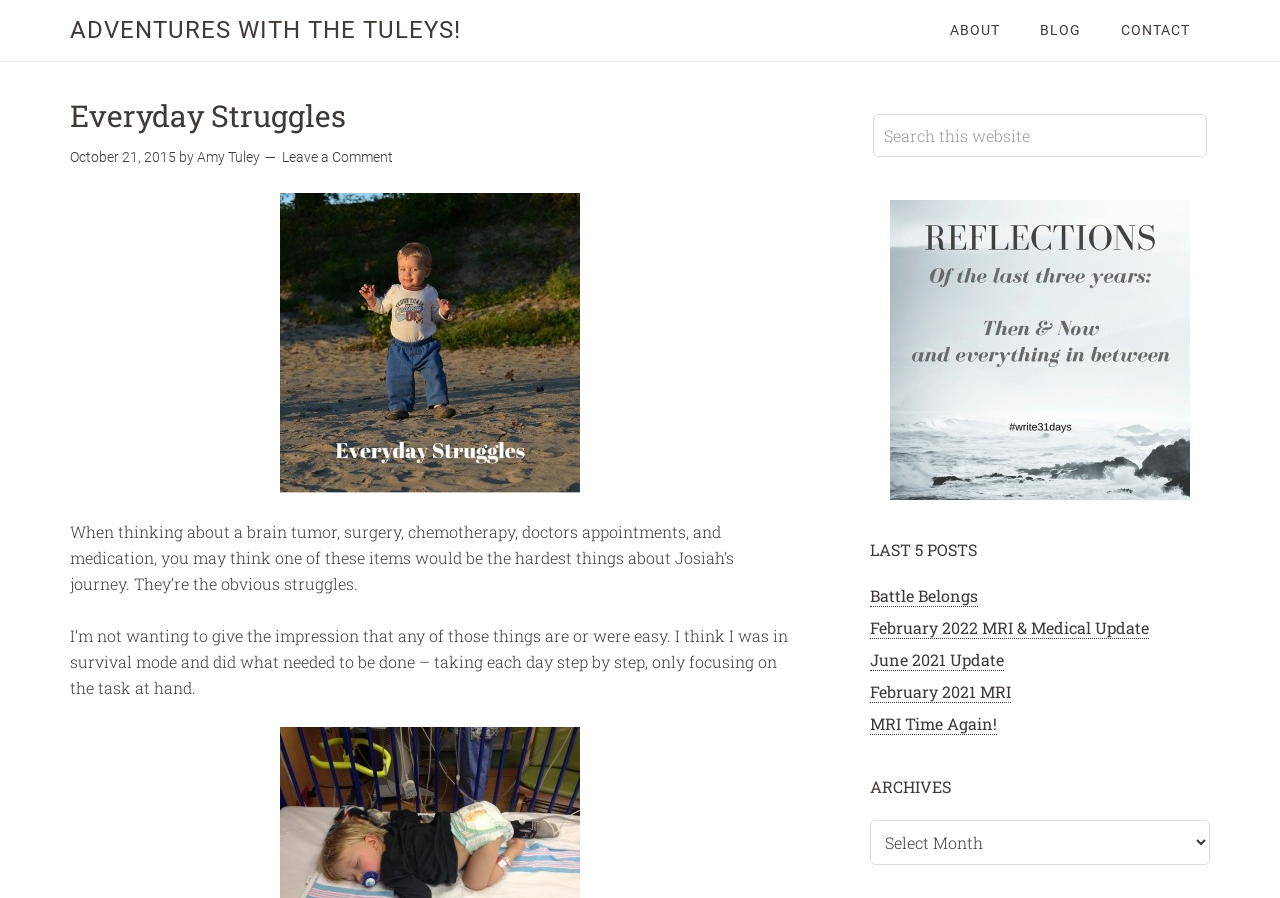Answer the following query with a single word or phrase:
What is the topic of the blog post?

Brain tumor